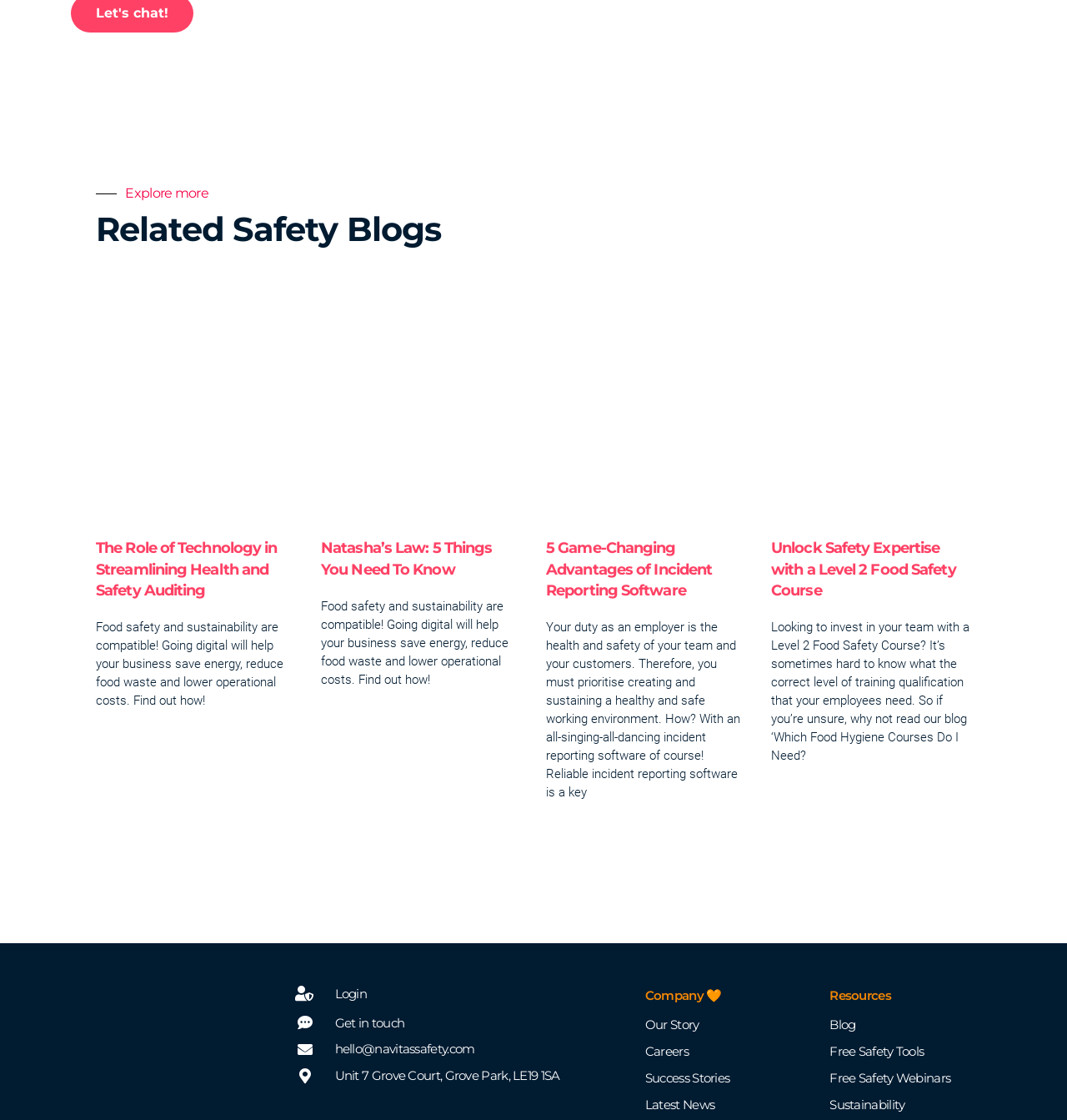Based on the image, please respond to the question with as much detail as possible:
How many articles are listed on the webpage?

The webpage contains three articles, each with a heading, image, and text content. The articles are listed in a vertical layout, with each article having a similar structure and design.